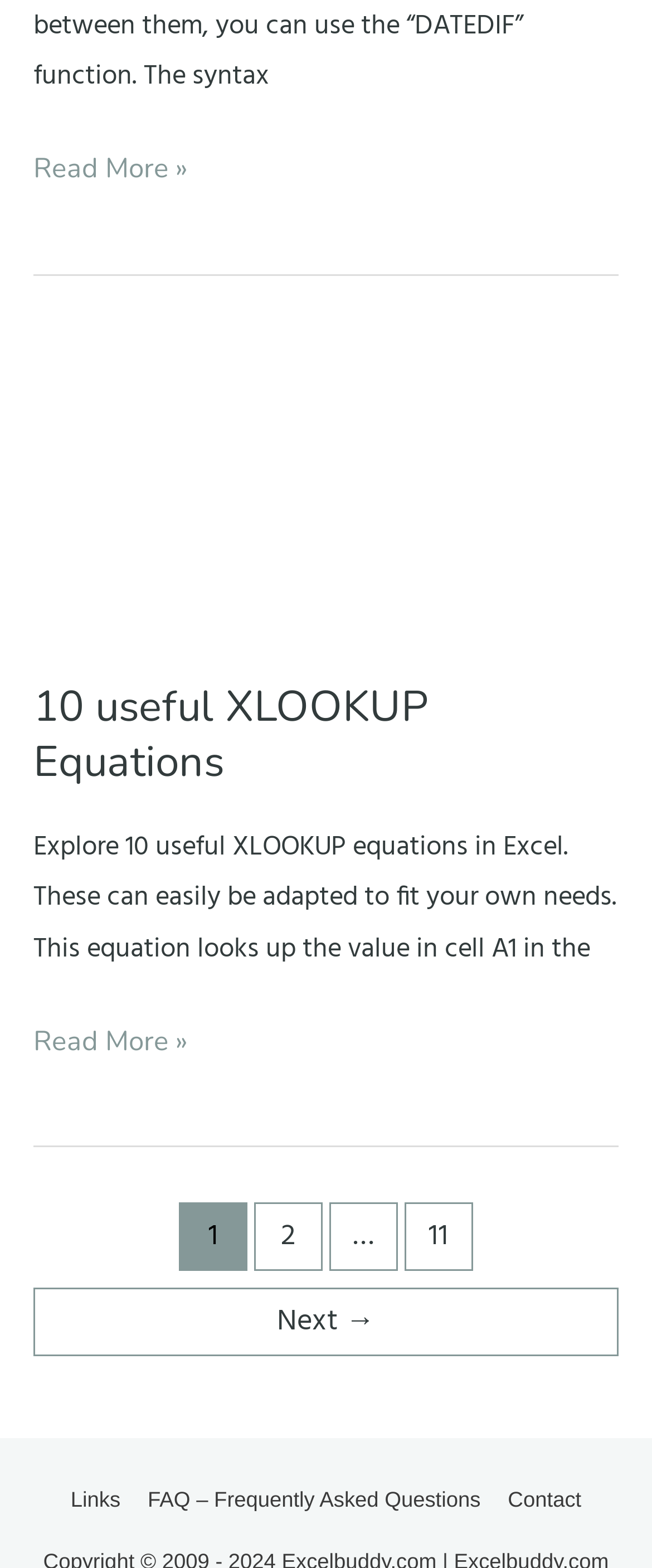Indicate the bounding box coordinates of the element that needs to be clicked to satisfy the following instruction: "Read more about 10 useful XLOOKUP equations". The coordinates should be four float numbers between 0 and 1, i.e., [left, top, right, bottom].

[0.051, 0.648, 0.287, 0.681]